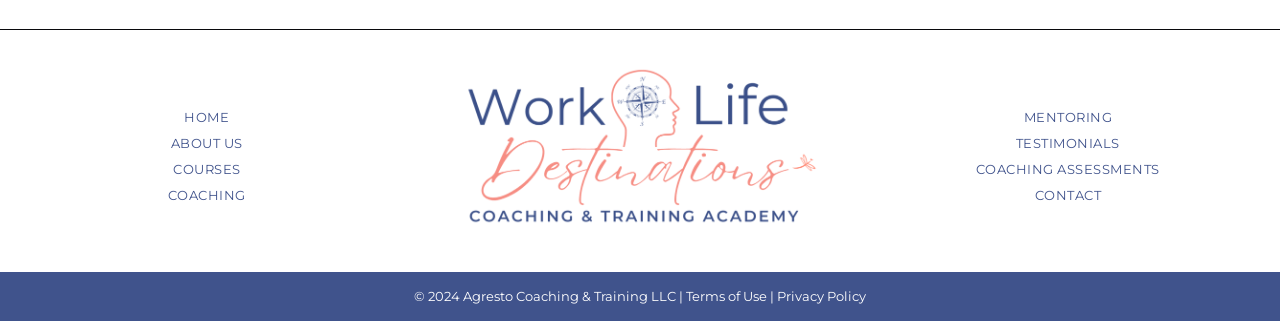Examine the image carefully and respond to the question with a detailed answer: 
How many columns of links are on the page?

By examining the bounding box coordinates of the link elements, I found that there are two distinct groups of links, one on the left side of the page and one on the right side, indicating that there are two columns of links.